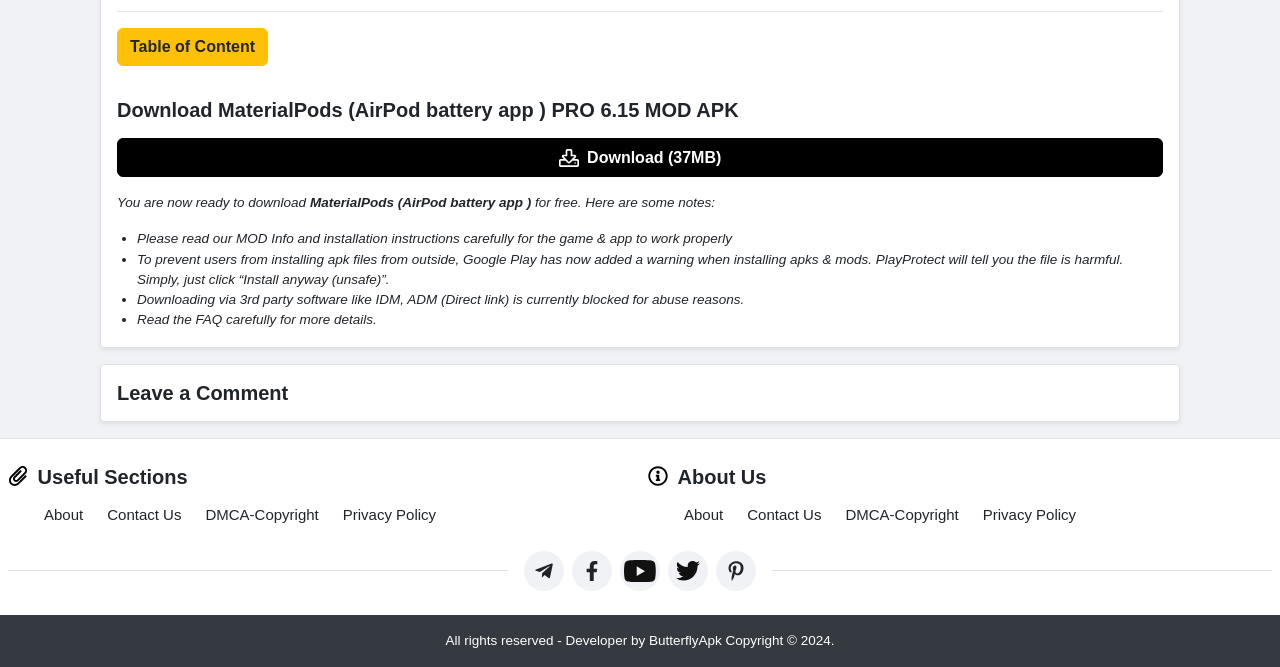Extract the bounding box coordinates for the HTML element that matches this description: "Table of Content". The coordinates should be four float numbers between 0 and 1, i.e., [left, top, right, bottom].

[0.091, 0.043, 0.209, 0.1]